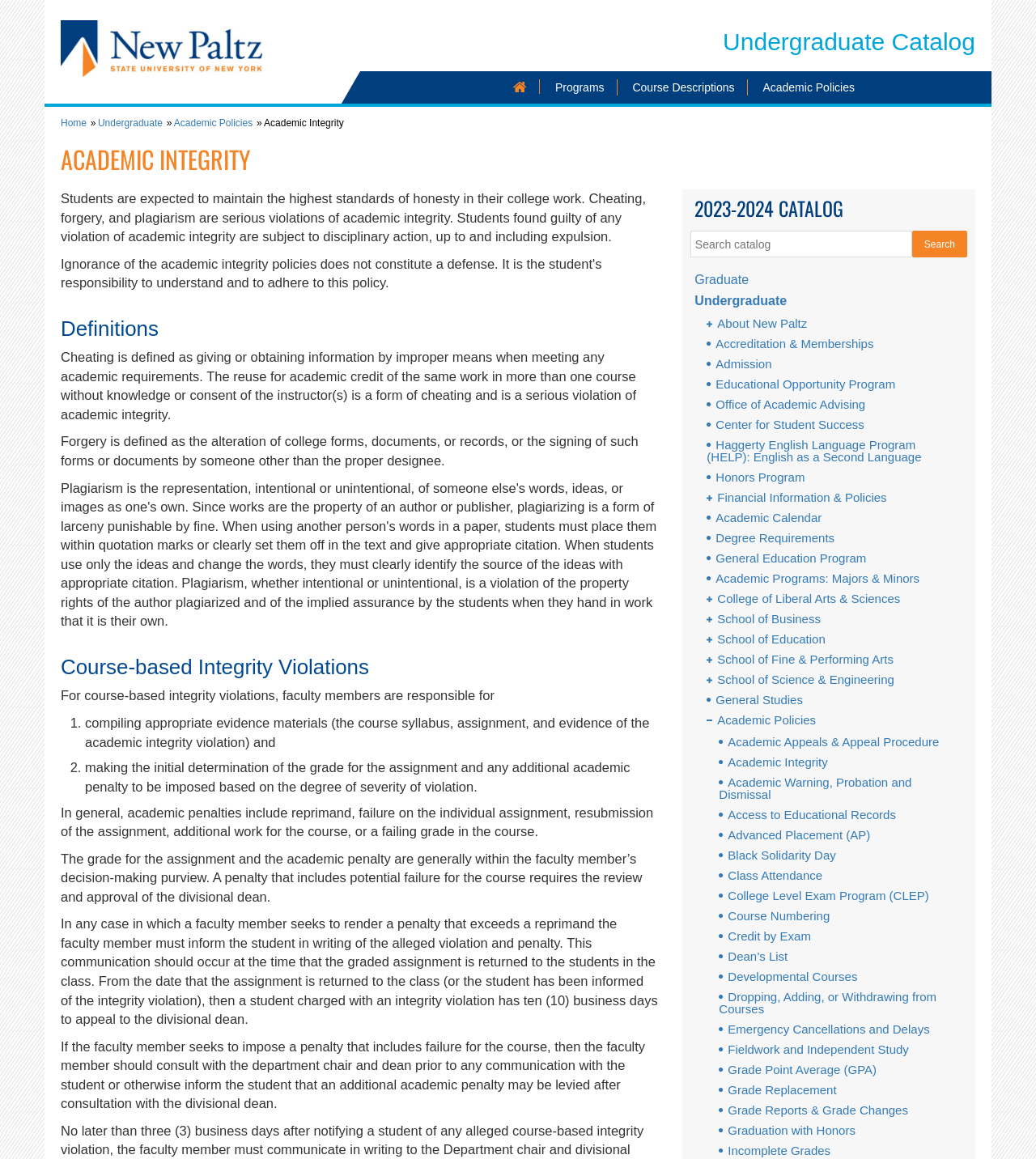Craft a detailed narrative of the webpage's structure and content.

The webpage is about Academic Integrity at the State University of New York at New Paltz. At the top left, there is a link to the university's homepage, accompanied by an image of the university's logo. To the right of the logo, there is a horizontal navigation menu with links to "Home", "Programs", "Course Descriptions", and "Academic Policies".

Below the navigation menu, there is a heading that reads "ACADEMIC INTEGRITY" in a large font. Underneath the heading, there is a paragraph of text that explains the importance of maintaining academic integrity and the consequences of violating it.

To the right of the paragraph, there is a search bar with a button labeled "Search". Below the search bar, there are links to various academic programs and resources, including "Graduate", "Undergraduate", and "About New Paltz".

The main content of the webpage is divided into sections, each with its own heading. The first section is titled "Definitions" and provides definitions for cheating, forgery, and plagiarism. The second section is titled "Course-based Integrity Violations" and explains the procedures for handling academic integrity violations in courses.

The webpage also contains a list of links to various academic policies, including "Academic Appeals & Appeal Procedure", "Academic Integrity", and "Access to Educational Records". These links are organized in a vertical list that takes up most of the right-hand side of the webpage.

Overall, the webpage provides information and resources related to academic integrity at the State University of New York at New Paltz, including definitions, procedures, and policies.